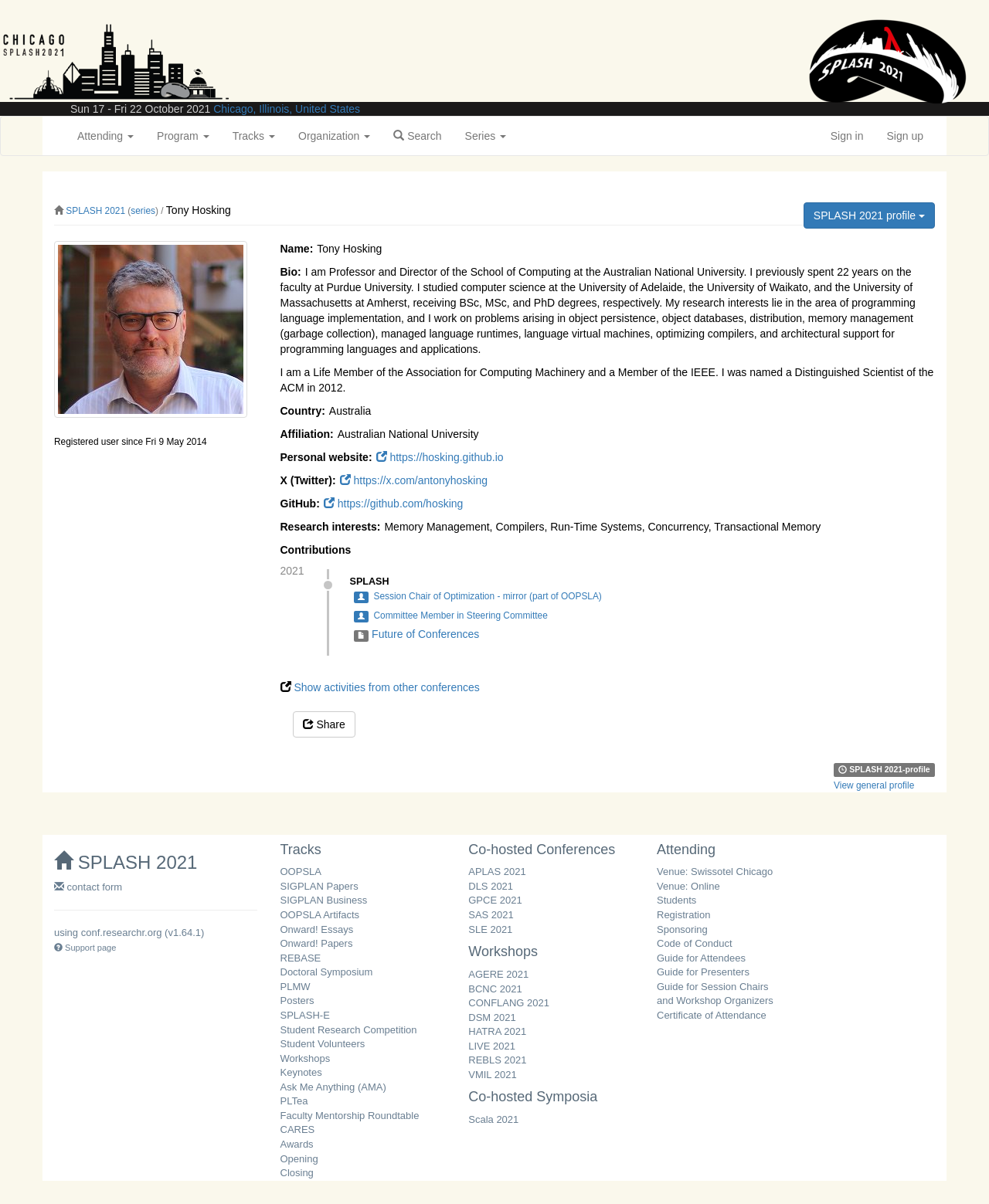Please mark the clickable region by giving the bounding box coordinates needed to complete this instruction: "Sign in".

[0.828, 0.097, 0.885, 0.129]